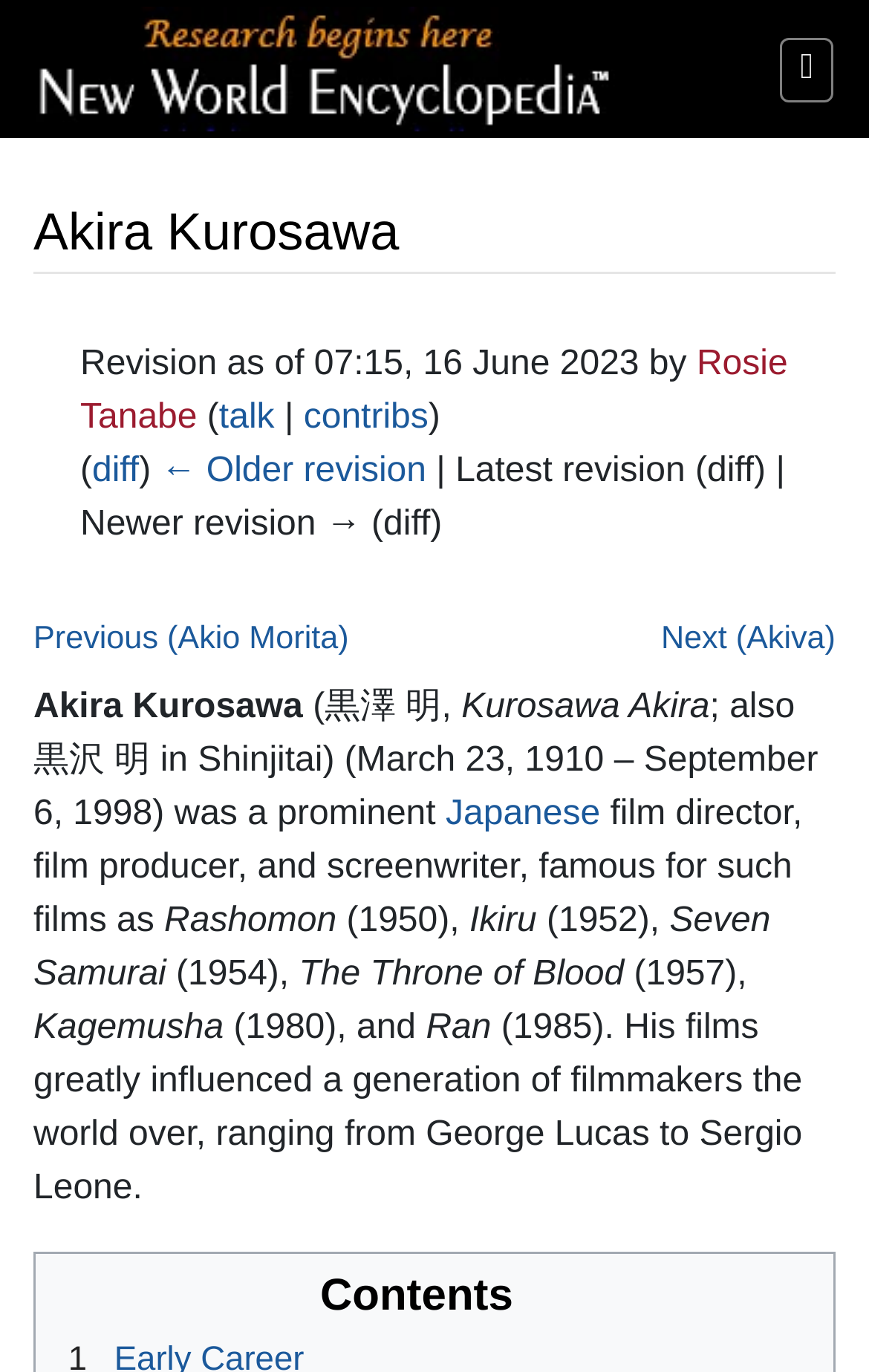Show the bounding box coordinates of the region that should be clicked to follow the instruction: "Click on the 'Research Begins Here' link."

[0.041, 0.032, 0.708, 0.067]